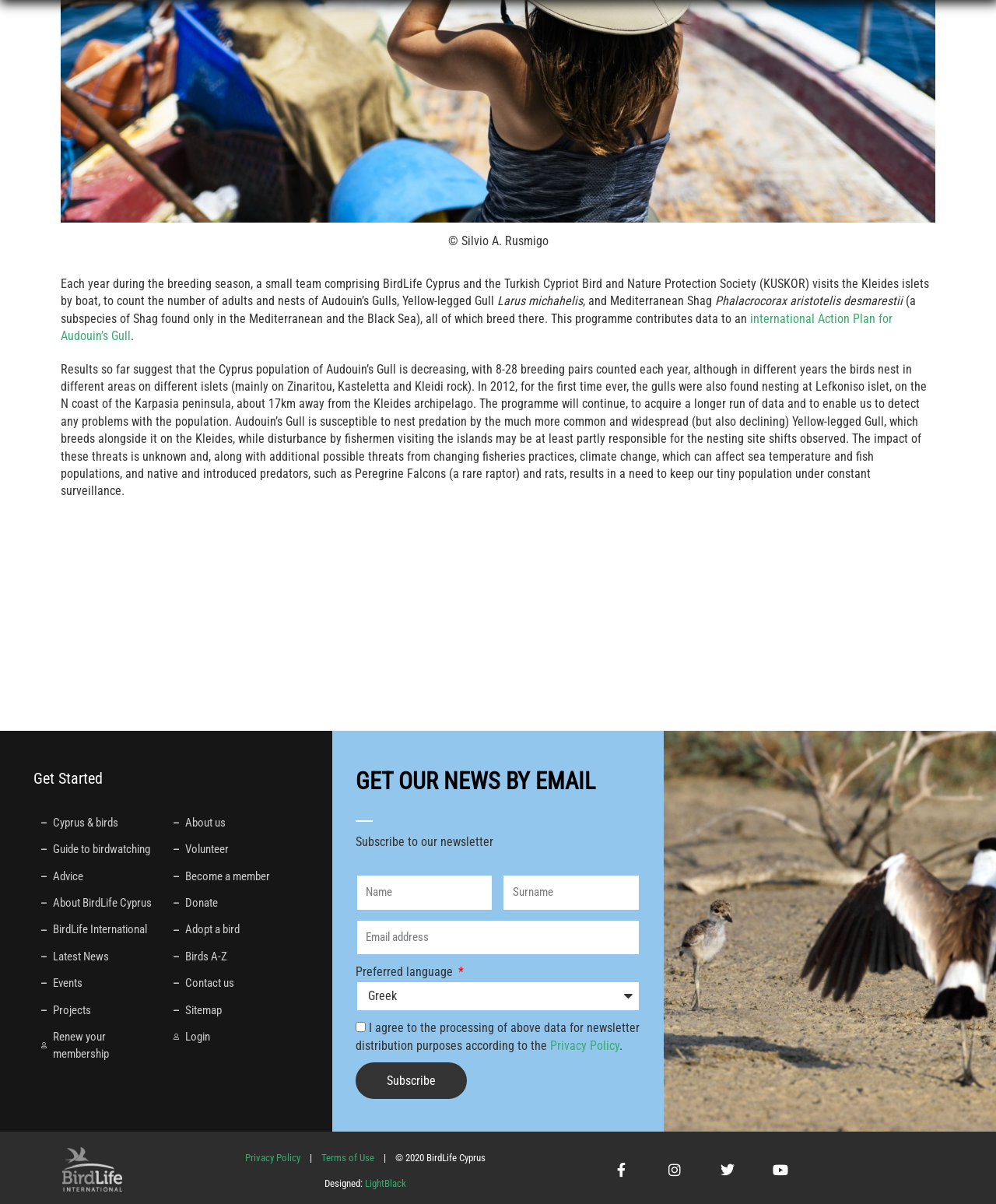Utilize the details in the image to give a detailed response to the question: What is the purpose of the programme mentioned in the text?

The programme mentioned in the text is a collaboration between BirdLife Cyprus and the Turkish Cypriot Bird and Nature Protection Society (KUSKOR) to count the number of adults and nests of Audouin’s Gulls, Yellow-legged Gulls, and Mediterranean Shags on the Kleides islets.